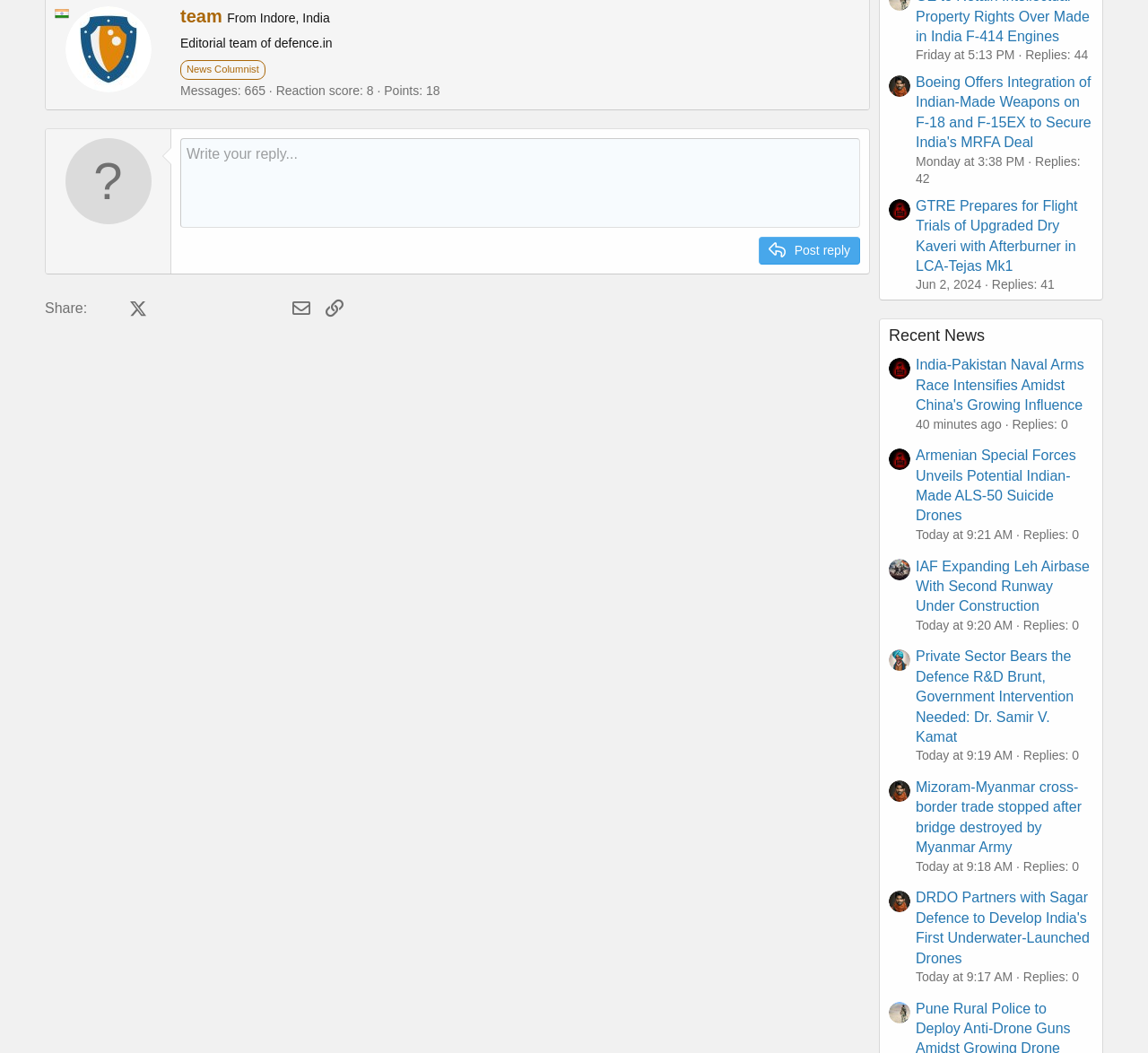What is the name of the team?
Based on the image, answer the question with a single word or brief phrase.

team